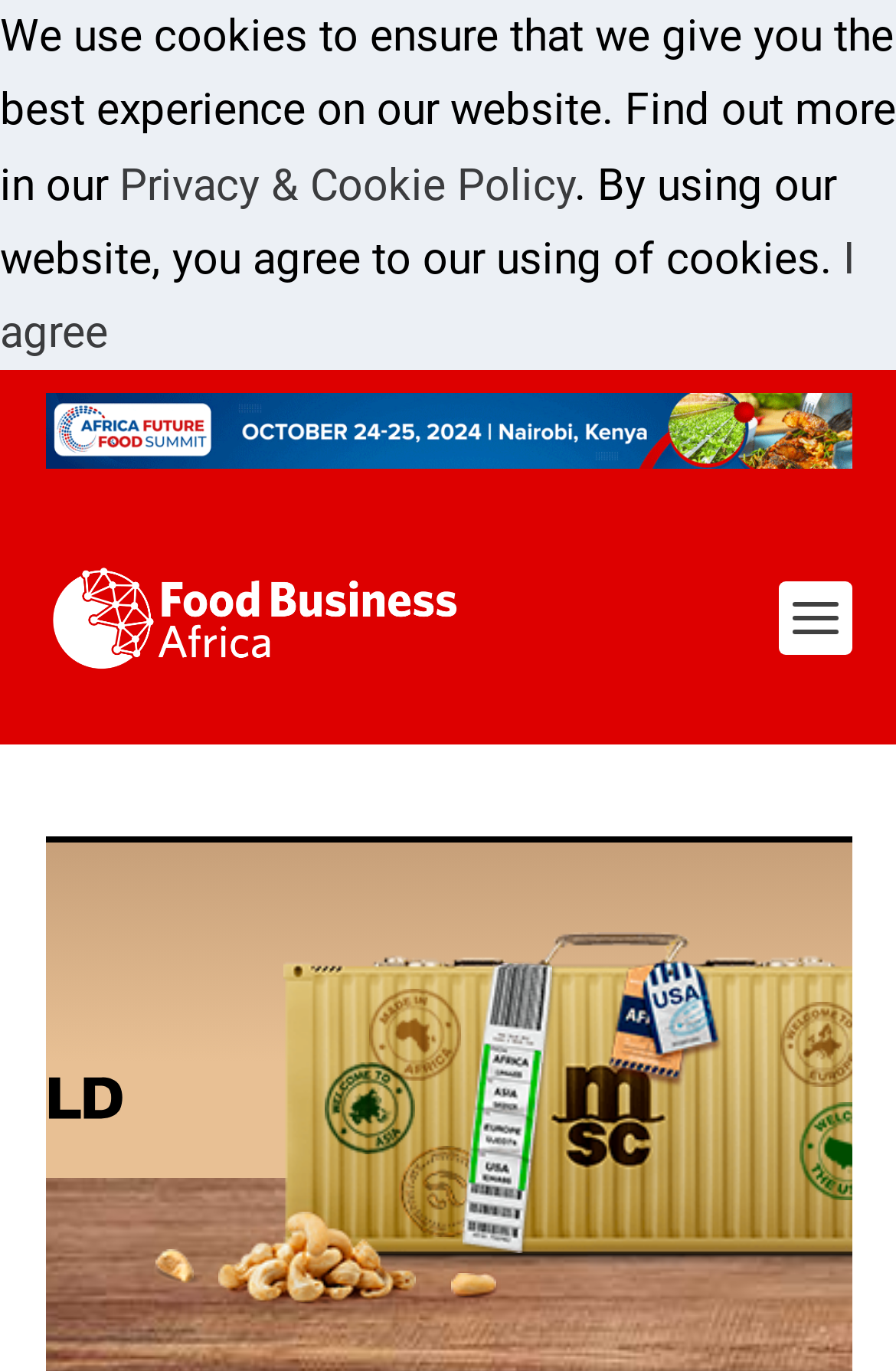Offer a comprehensive description of the webpage’s content and structure.

The webpage appears to be an article page from Food Business Africa Magazine, with the title "Pond Technologies partners Livalta to bring algae-based animal feeds to UK market". 

At the top of the page, there is a notification bar that spans the entire width, informing users that the website uses cookies and providing a link to the "Privacy & Cookie Policy" and an "I agree" button to accept the terms. 

Below the notification bar, there is a large advertisement that takes up most of the width of the page, with an image and a link labeled "Advertisement". 

To the right of the advertisement, there is a smaller section with a link to "Food Business Africa Magazine" accompanied by a logo image. 

The main content of the article is not explicitly described in the accessibility tree, but based on the meta description, it appears to be about Pond Technologies launching its algae-based animal feed products in the UK market.